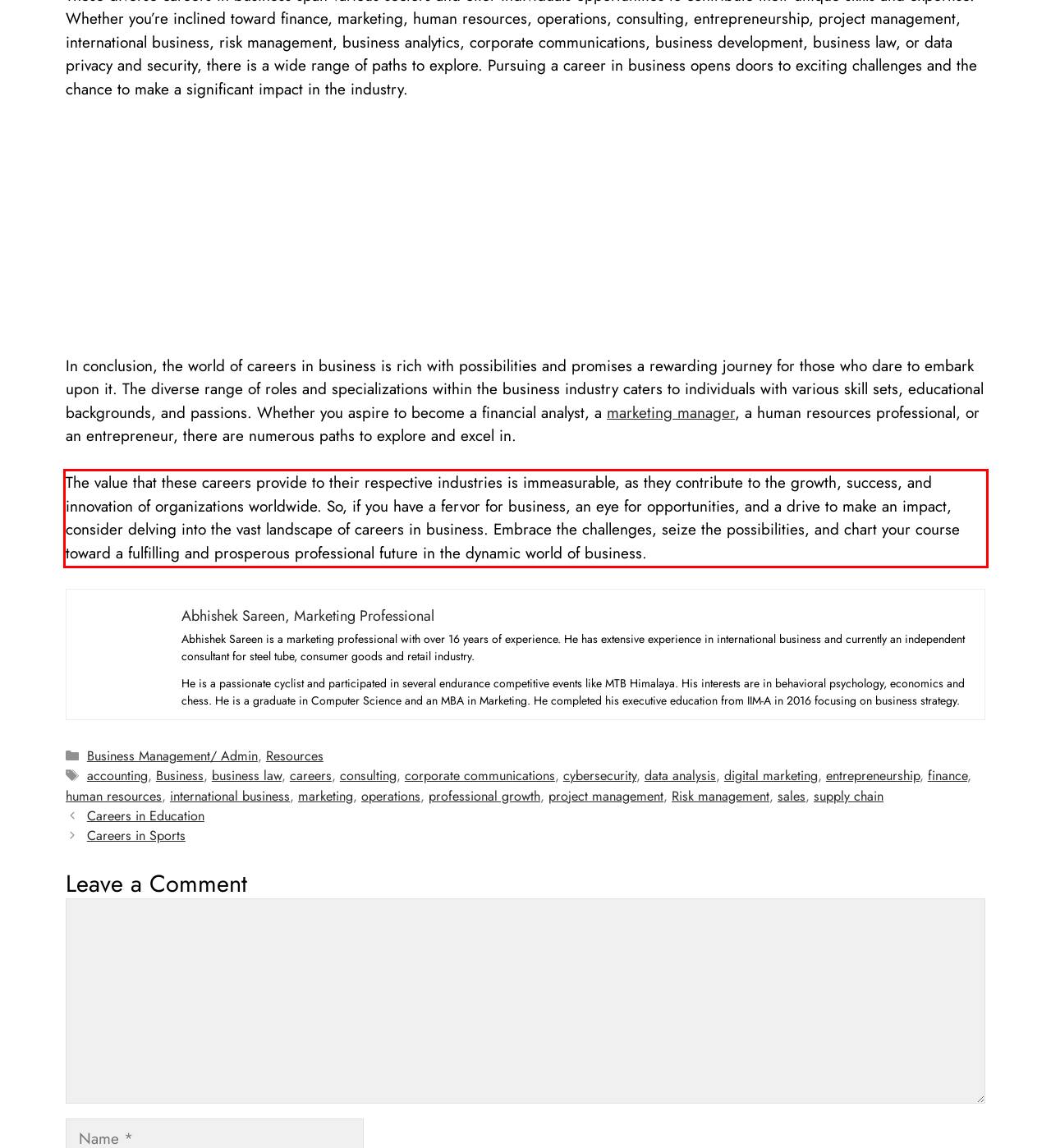Look at the webpage screenshot and recognize the text inside the red bounding box.

The value that these careers provide to their respective industries is immeasurable, as they contribute to the growth, success, and innovation of organizations worldwide. So, if you have a fervor for business, an eye for opportunities, and a drive to make an impact, consider delving into the vast landscape of careers in business. Embrace the challenges, seize the possibilities, and chart your course toward a fulfilling and prosperous professional future in the dynamic world of business.